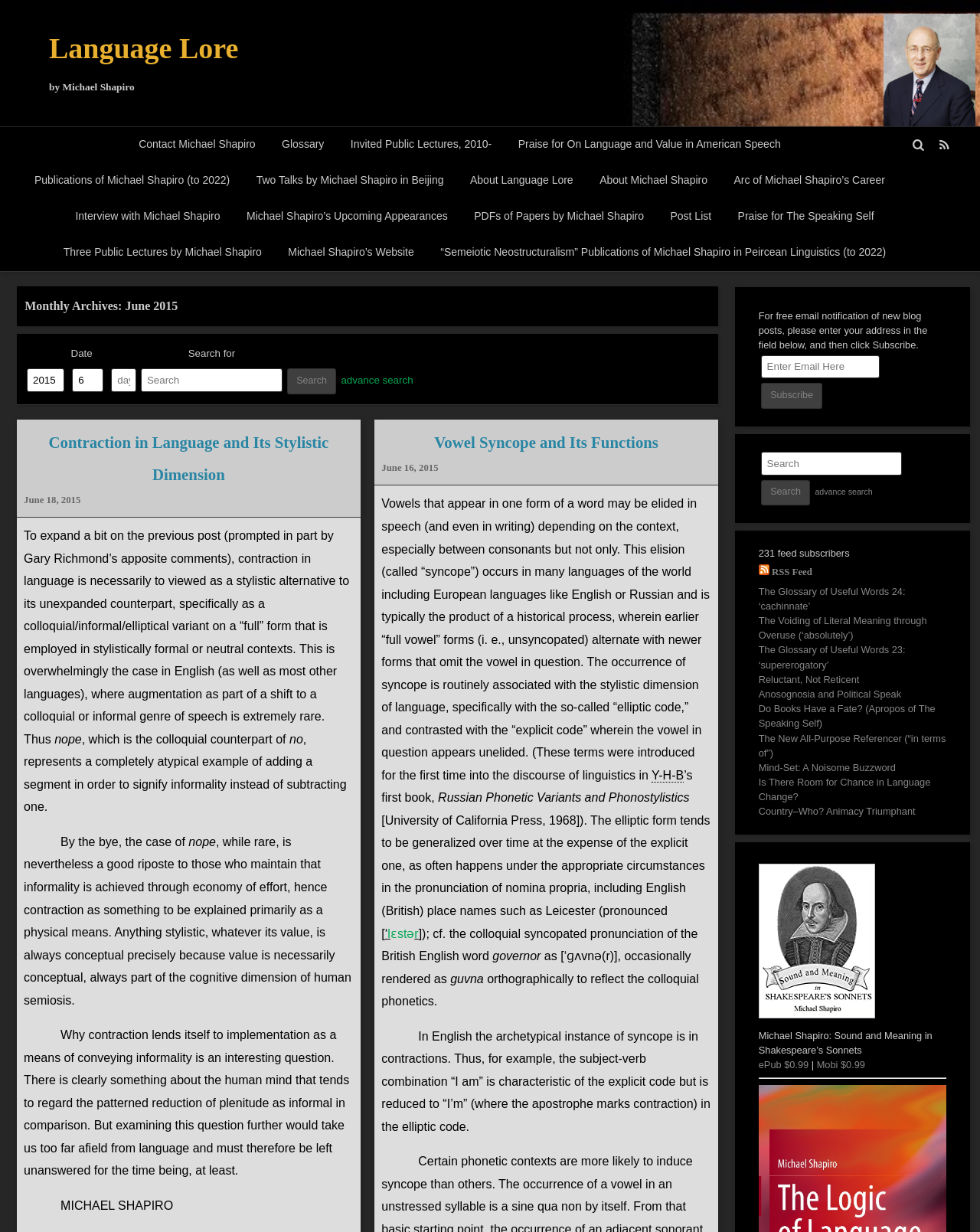What is the topic of the blog post dated June 18, 2015?
Look at the image and respond with a one-word or short phrase answer.

Contraction in Language